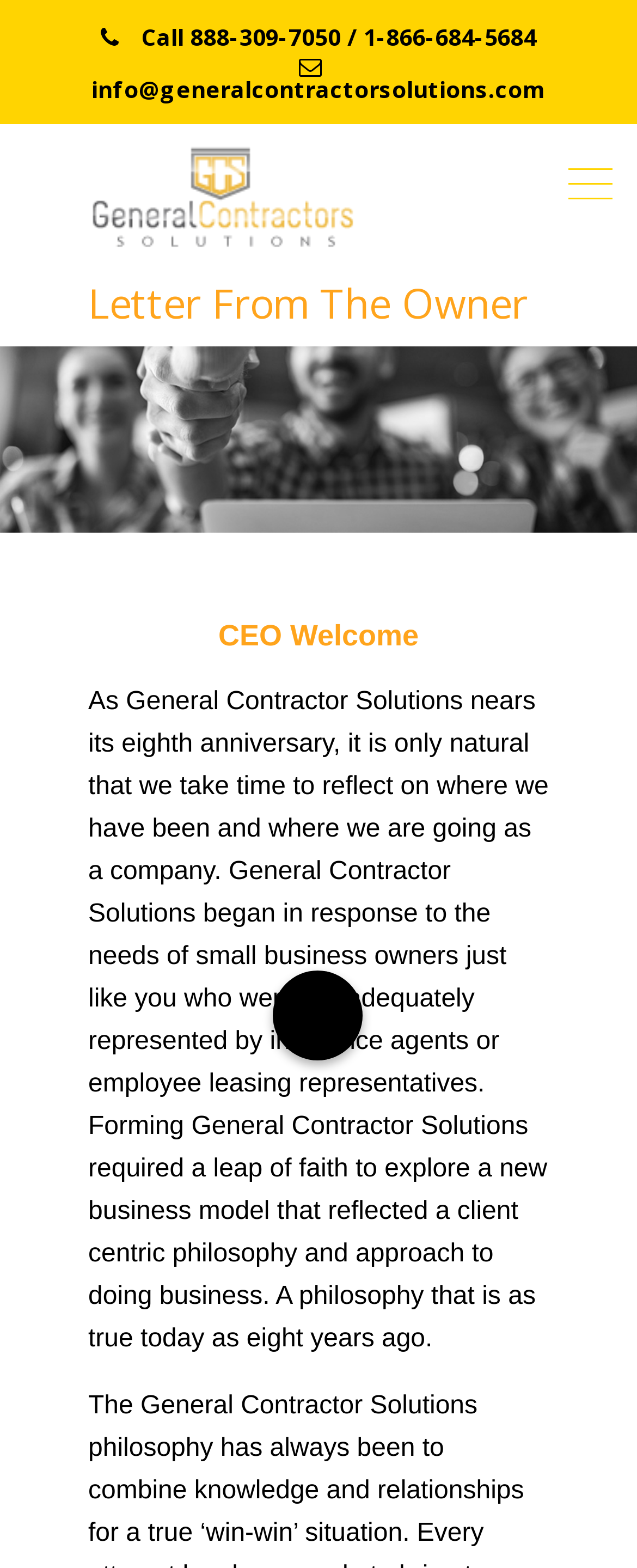Extract the bounding box coordinates of the UI element described by: "Accounts on Binomo Platform". The coordinates should include four float numbers ranging from 0 to 1, e.g., [left, top, right, bottom].

None